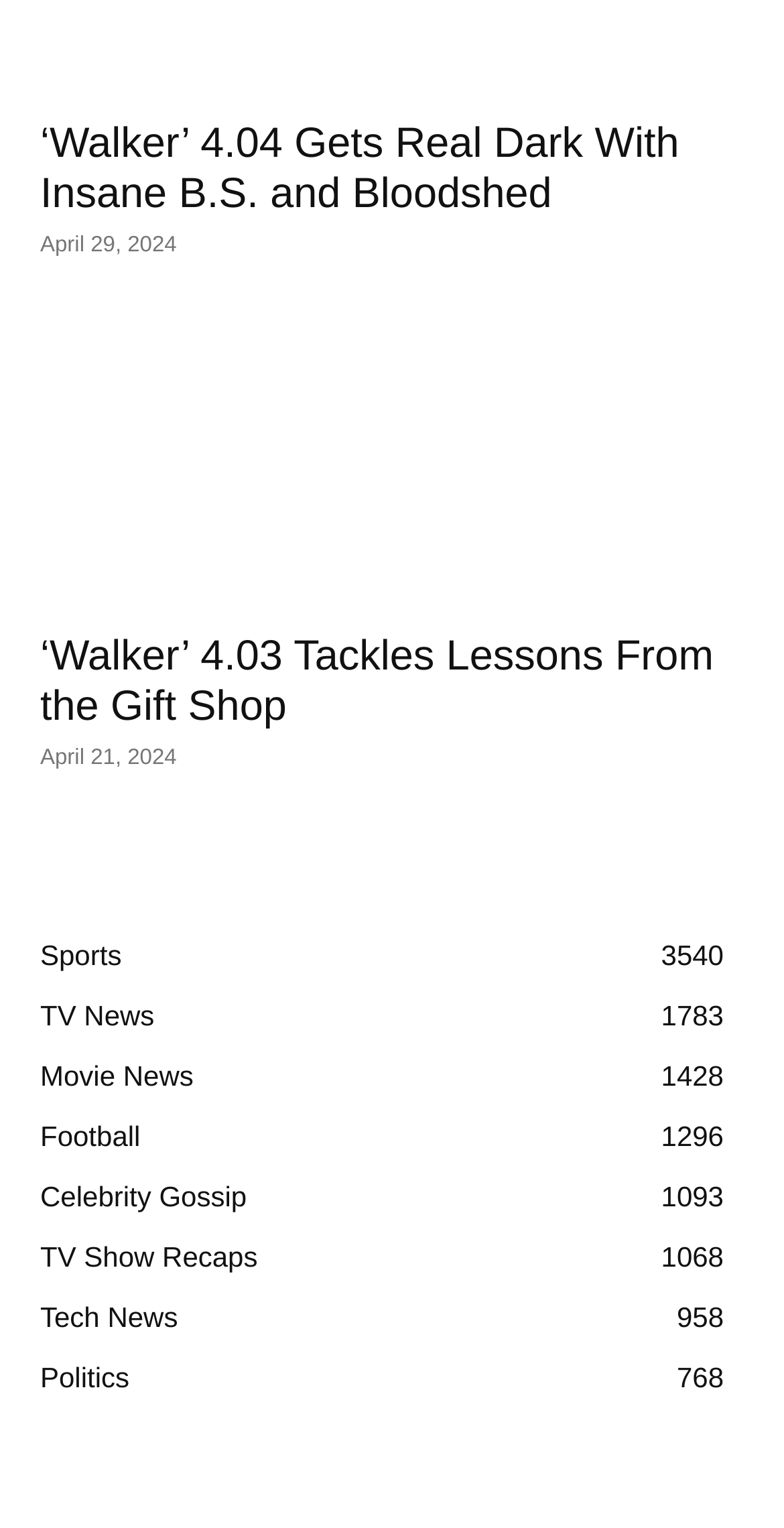Please identify the bounding box coordinates of the element on the webpage that should be clicked to follow this instruction: "browse Sports news". The bounding box coordinates should be given as four float numbers between 0 and 1, formatted as [left, top, right, bottom].

[0.051, 0.615, 0.155, 0.636]